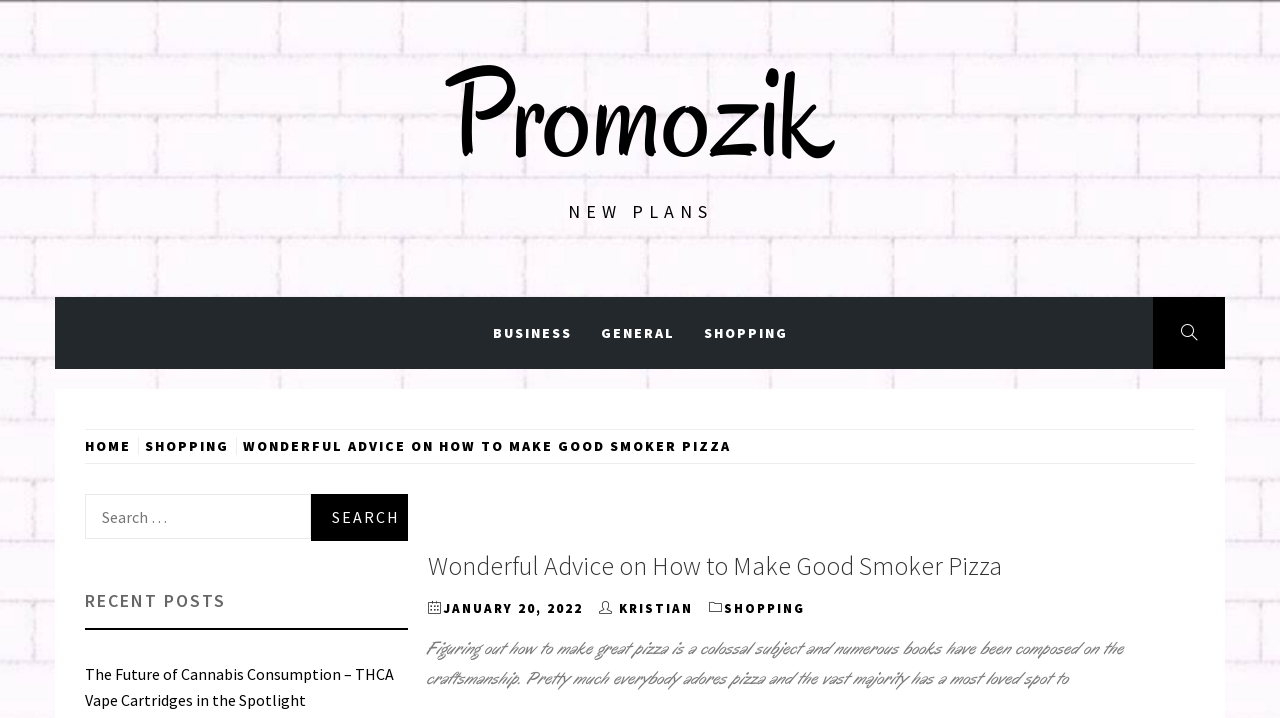Construct a thorough caption encompassing all aspects of the webpage.

The webpage is about providing advice on how to make good smoker pizza. At the top, there is a link to the website's homepage, "Promozik", and a static text "NEW PLANS". Below these elements, there are four links: "BUSINESS", "GENERAL", "SHOPPING", and an icon represented by "\ue090". 

On the left side, there is a navigation section with breadcrumbs, consisting of three links: "HOME", "SHOPPING", and "WONDERFUL ADVICE ON HOW TO MAKE GOOD SMOKER PIZZA". 

The main content of the webpage is divided into two sections. The first section has a header with the title "Wonderful Advice on How to Make Good Smoker Pizza" and a subheading with the date "JANUARY 20, 2022" and the author's name "KRISTIAN". Below the header, there is a paragraph of text discussing how to make great pizza. 

On the right side of the main content, there is a search box with a label "Search for:" and a search button. 

The second section of the main content is a list of recent posts, with a heading "RECENT POSTS" and a link to an article titled "The Future of Cannabis Consumption – THCA Vape Cartridges in the Spotlight".